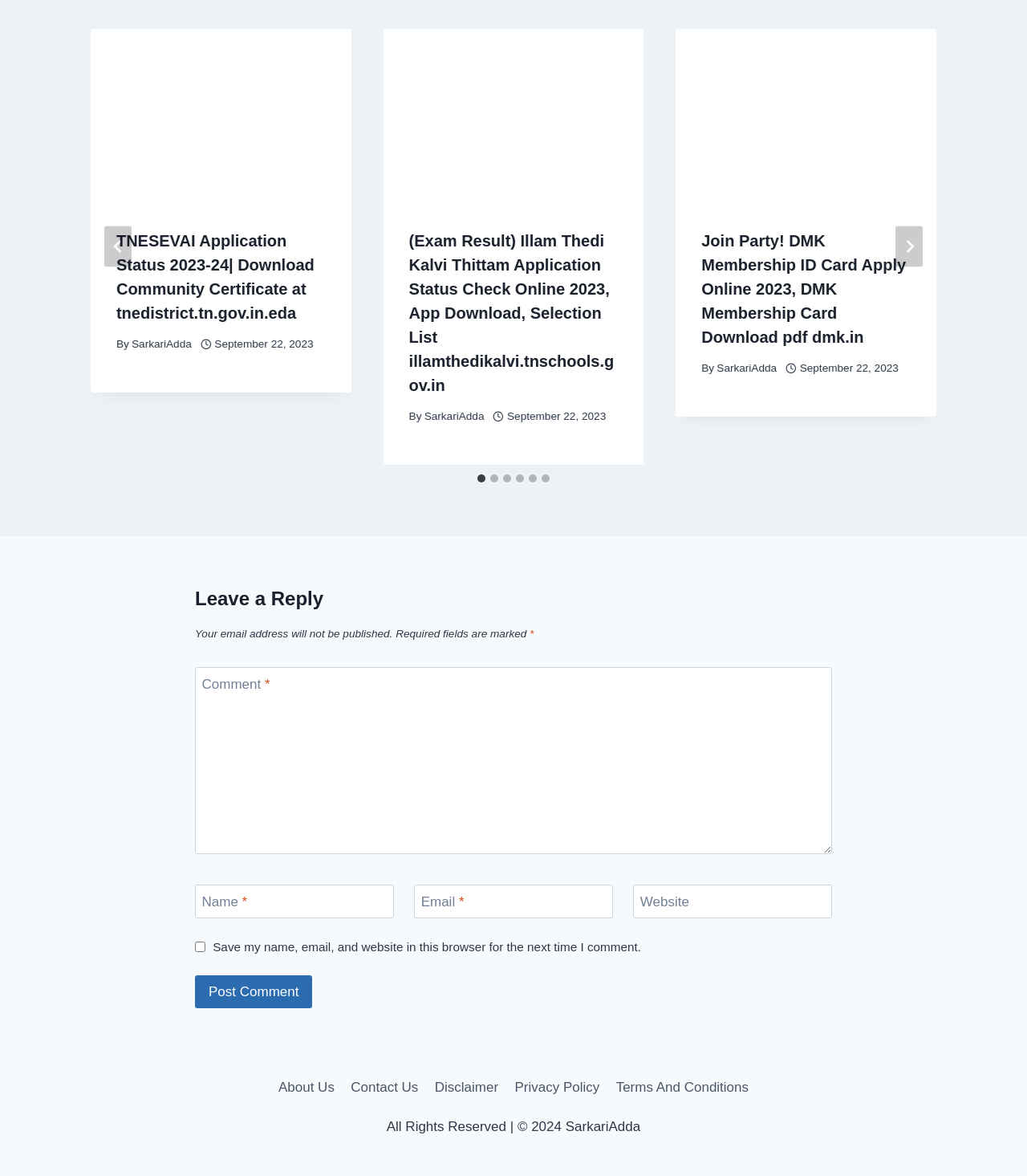Analyze the image and deliver a detailed answer to the question: What is the purpose of the 'Go to last slide' button?

The 'Go to last slide' button is located at the top left corner of the webpage, and its purpose is to allow users to quickly navigate to the last slide of the content. This button is part of a slider navigation system, which also includes 'Next' and 'Previous' buttons, as well as a tab list to select a specific slide.